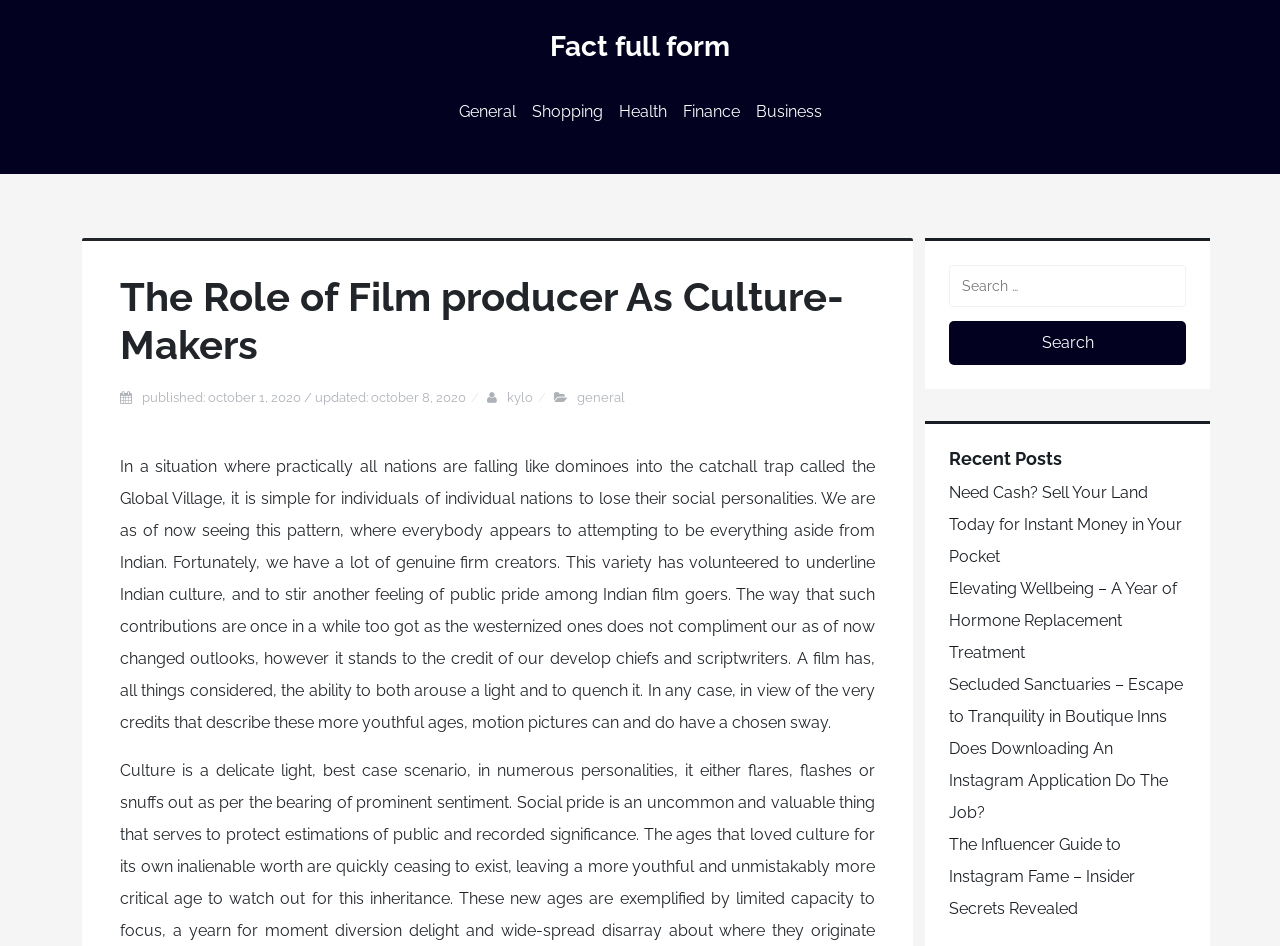Find the bounding box coordinates of the element you need to click on to perform this action: 'Check recent posts'. The coordinates should be represented by four float values between 0 and 1, in the format [left, top, right, bottom].

[0.741, 0.473, 0.927, 0.496]